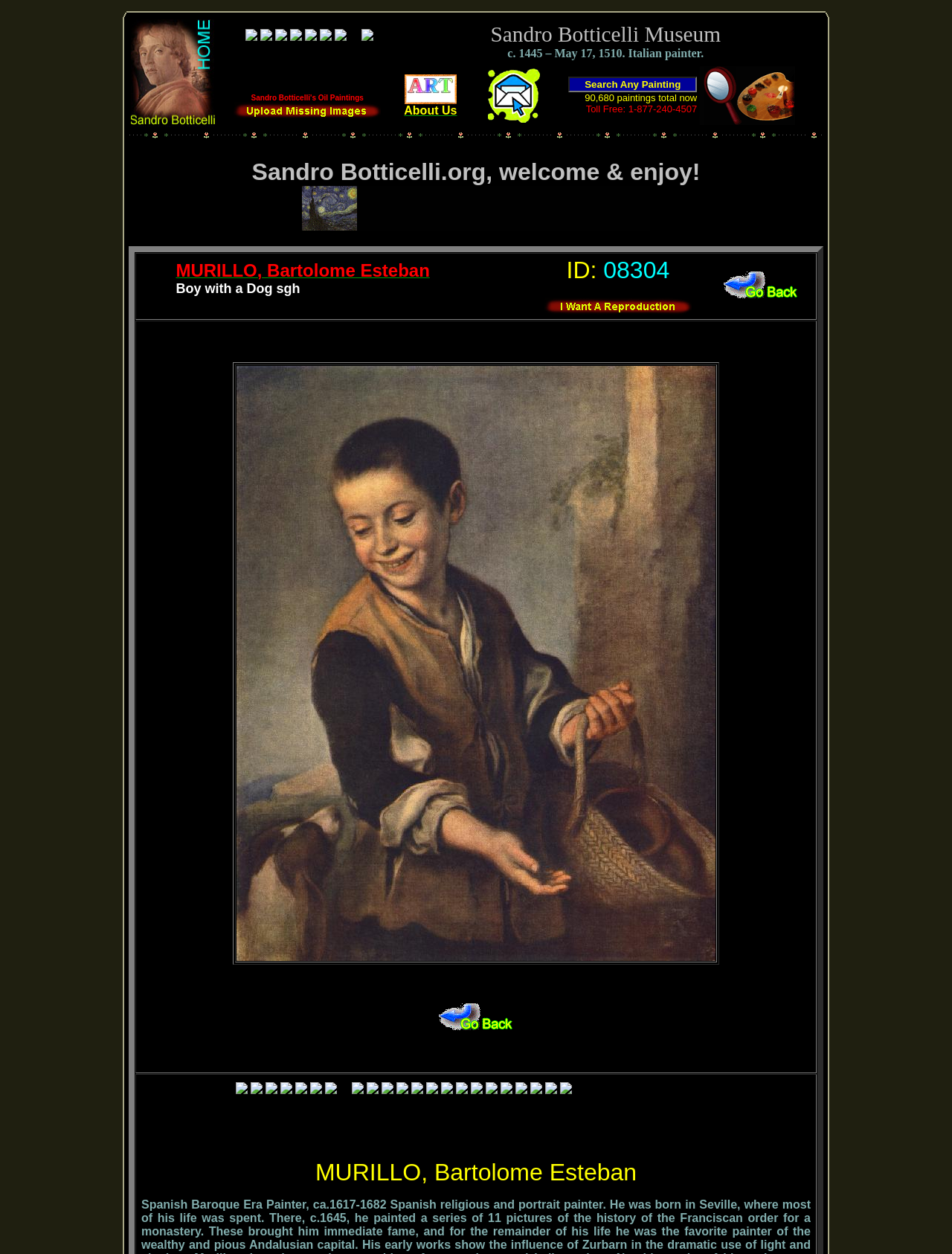Please identify the bounding box coordinates of where to click in order to follow the instruction: "Contact us via email".

[0.513, 0.09, 0.567, 0.1]